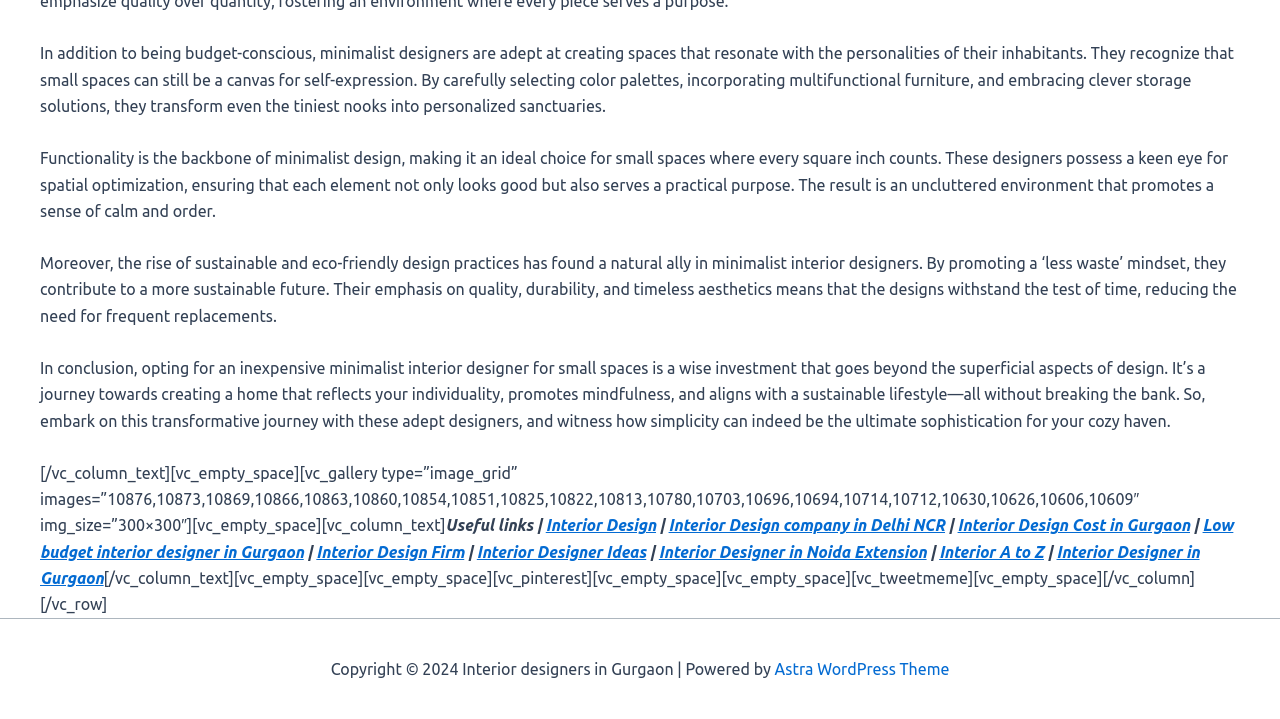Provide a one-word or one-phrase answer to the question:
Who owns the copyright of the webpage?

Interior designers in Gurgaon